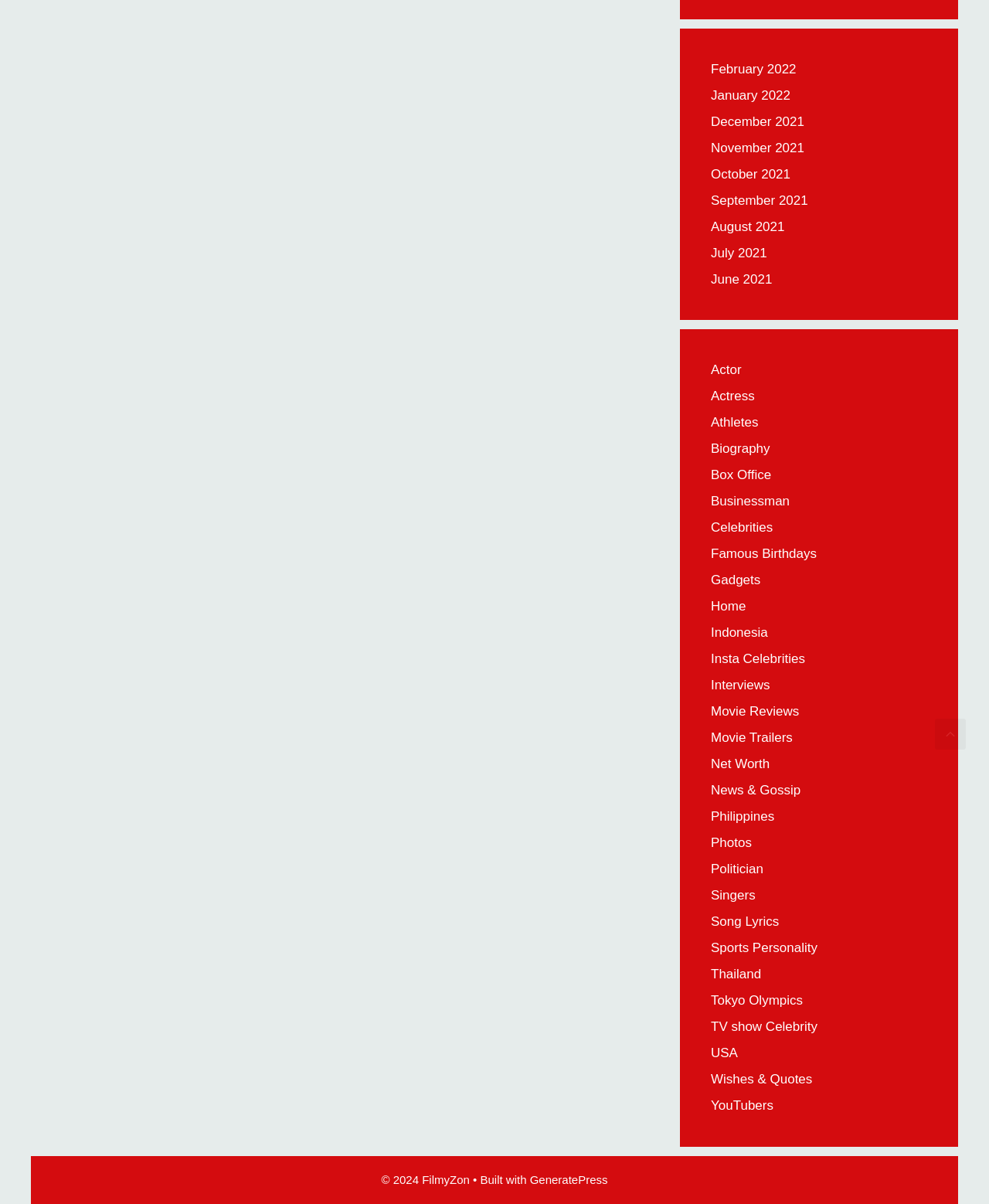Please specify the bounding box coordinates of the clickable region necessary for completing the following instruction: "Visit Home page". The coordinates must consist of four float numbers between 0 and 1, i.e., [left, top, right, bottom].

[0.719, 0.497, 0.754, 0.51]